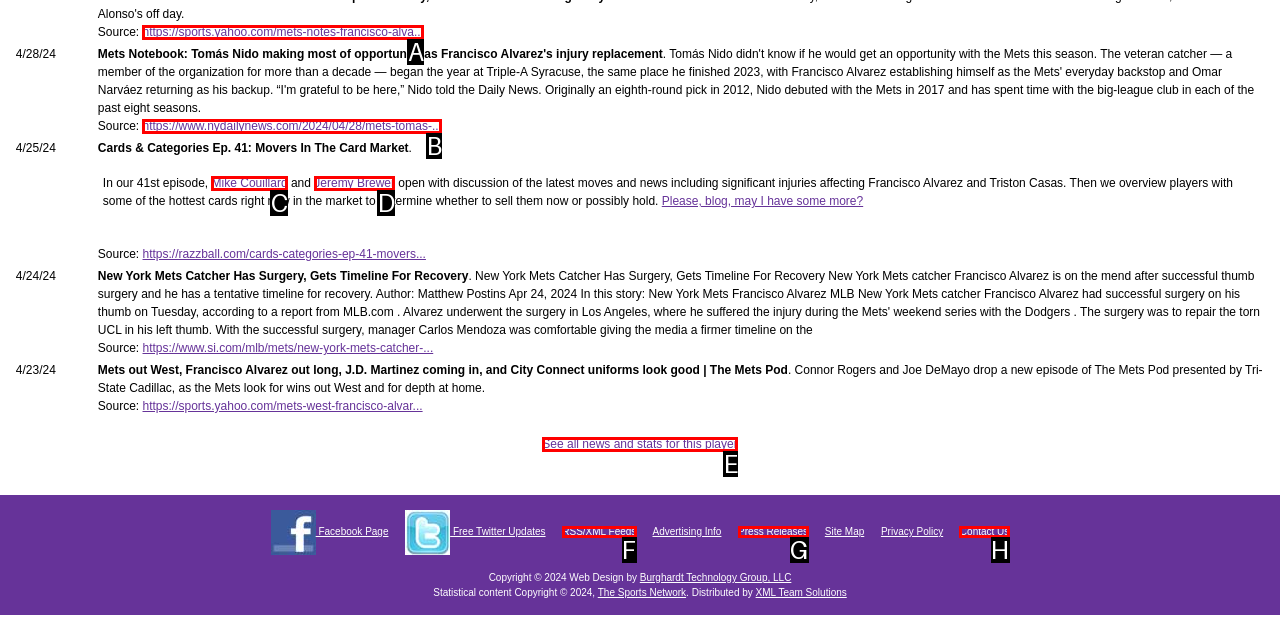Based on the element description: Press Releases, choose the best matching option. Provide the letter of the option directly.

G